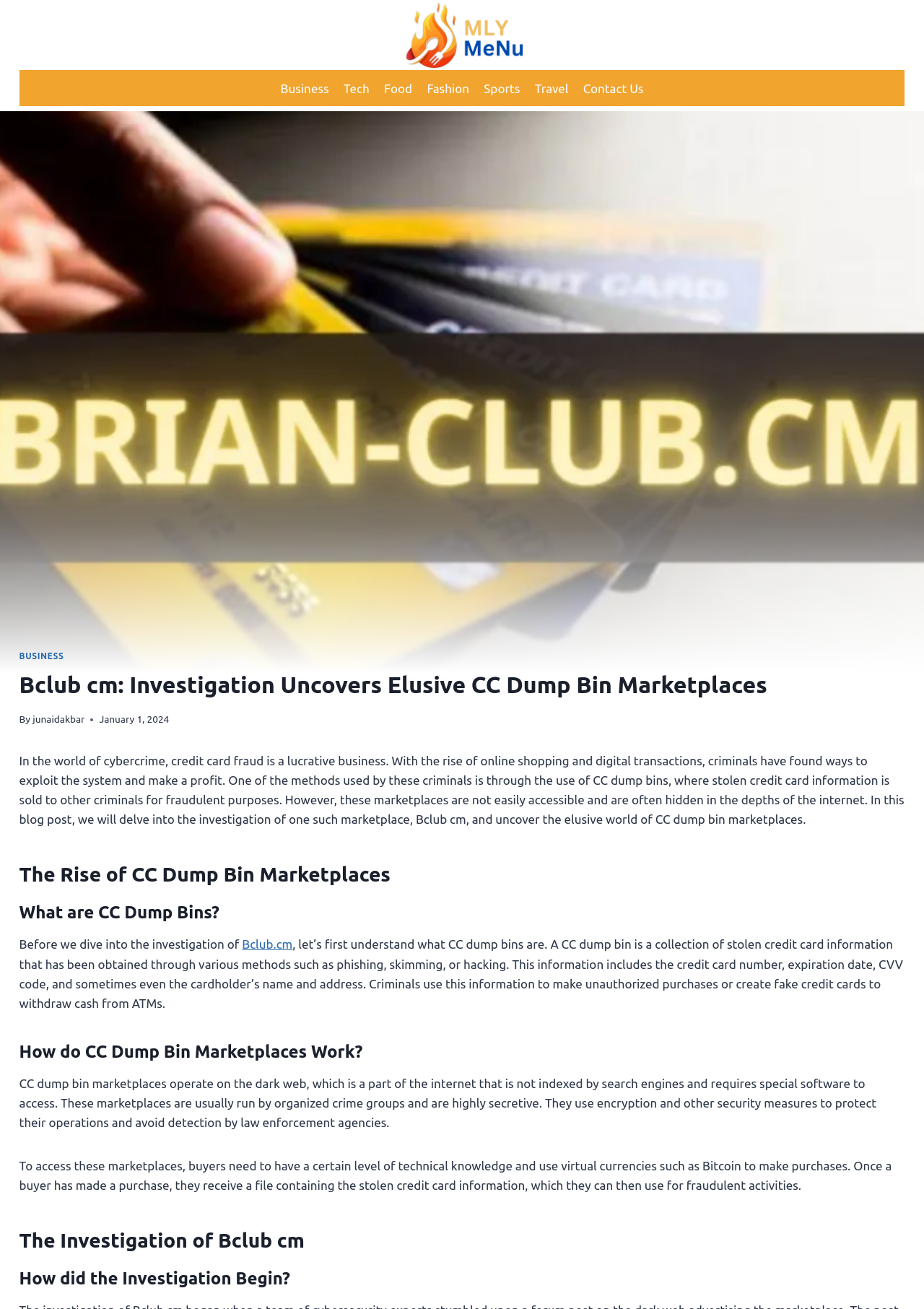Specify the bounding box coordinates for the region that must be clicked to perform the given instruction: "Click on MLY Menu".

[0.405, 0.0, 0.595, 0.054]